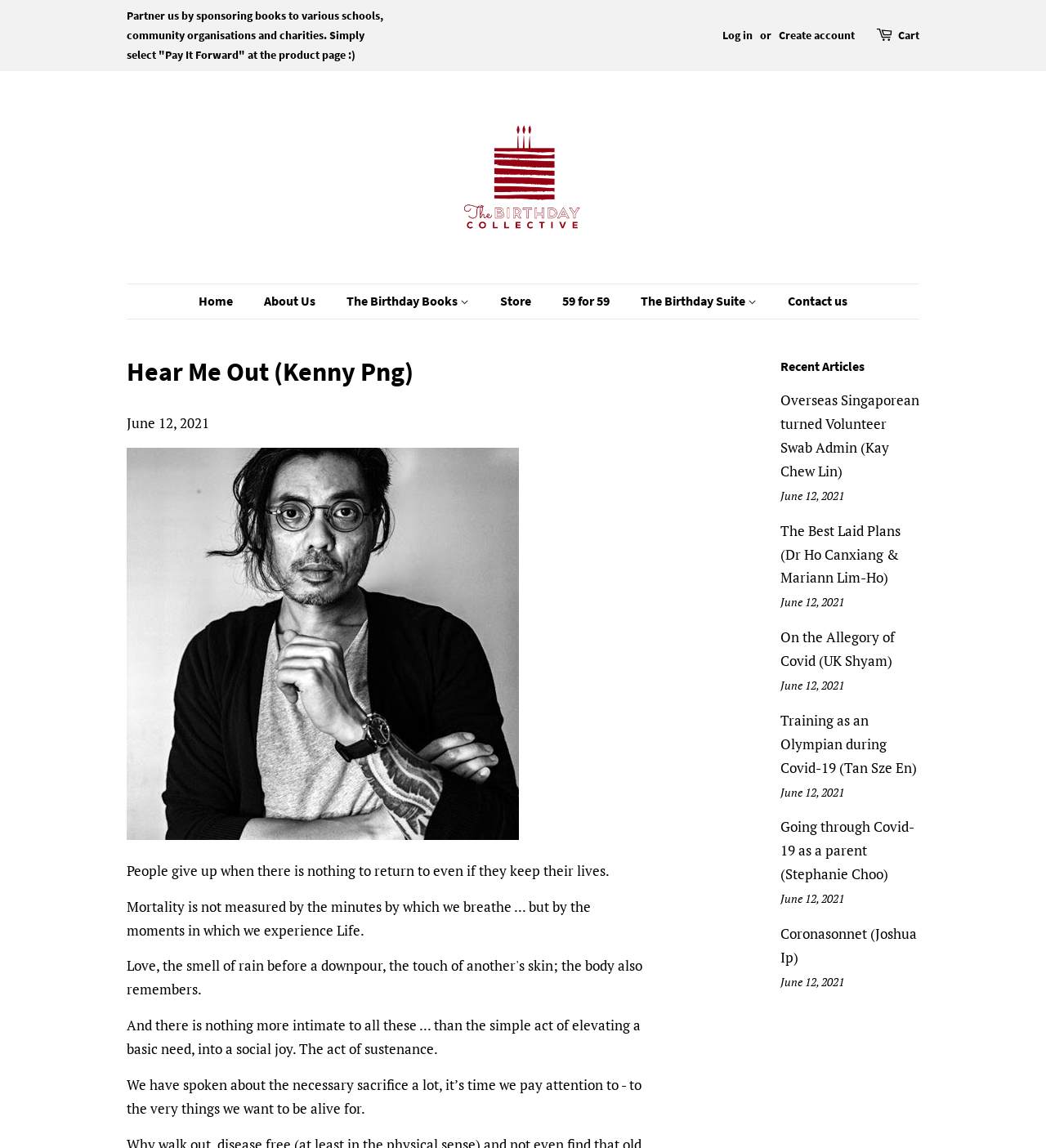What is the name of the collective?
Please use the image to provide a one-word or short phrase answer.

The Birthday Collective